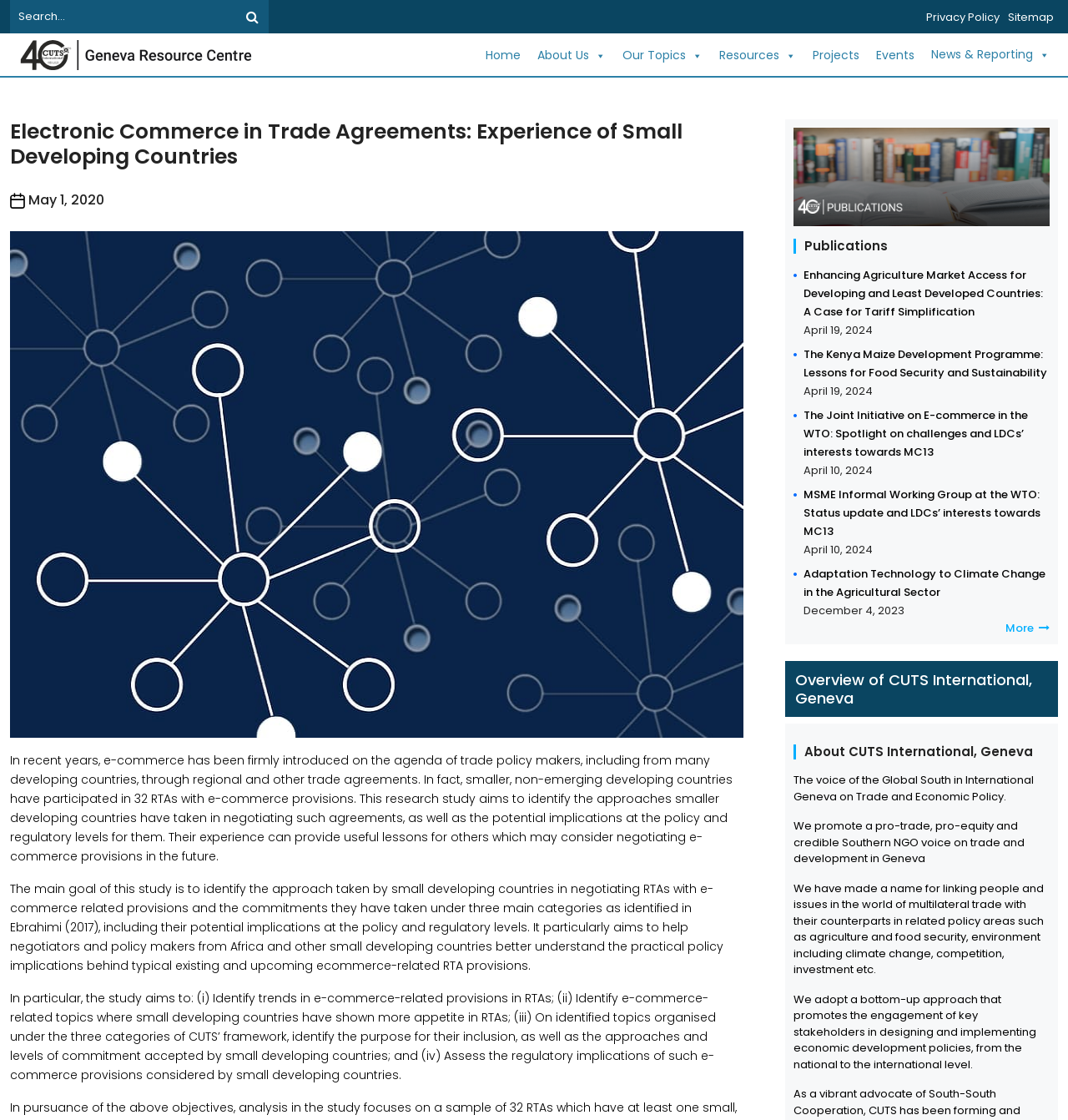Find the headline of the webpage and generate its text content.

Electronic Commerce in Trade Agreements: Experience of Small Developing Countries